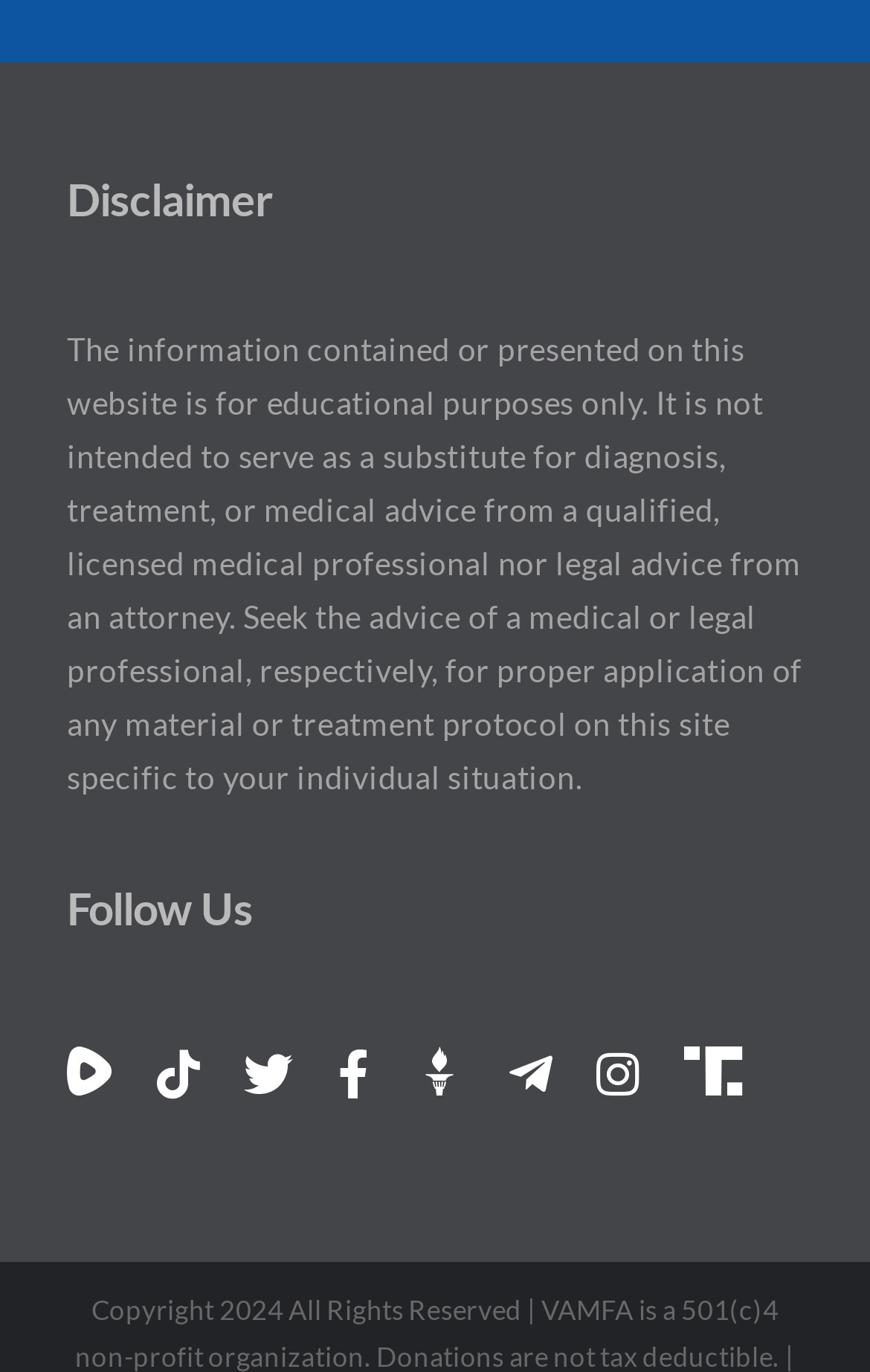Answer this question using a single word or a brief phrase:
Where is the 'Follow Us' section located?

Below the disclaimer